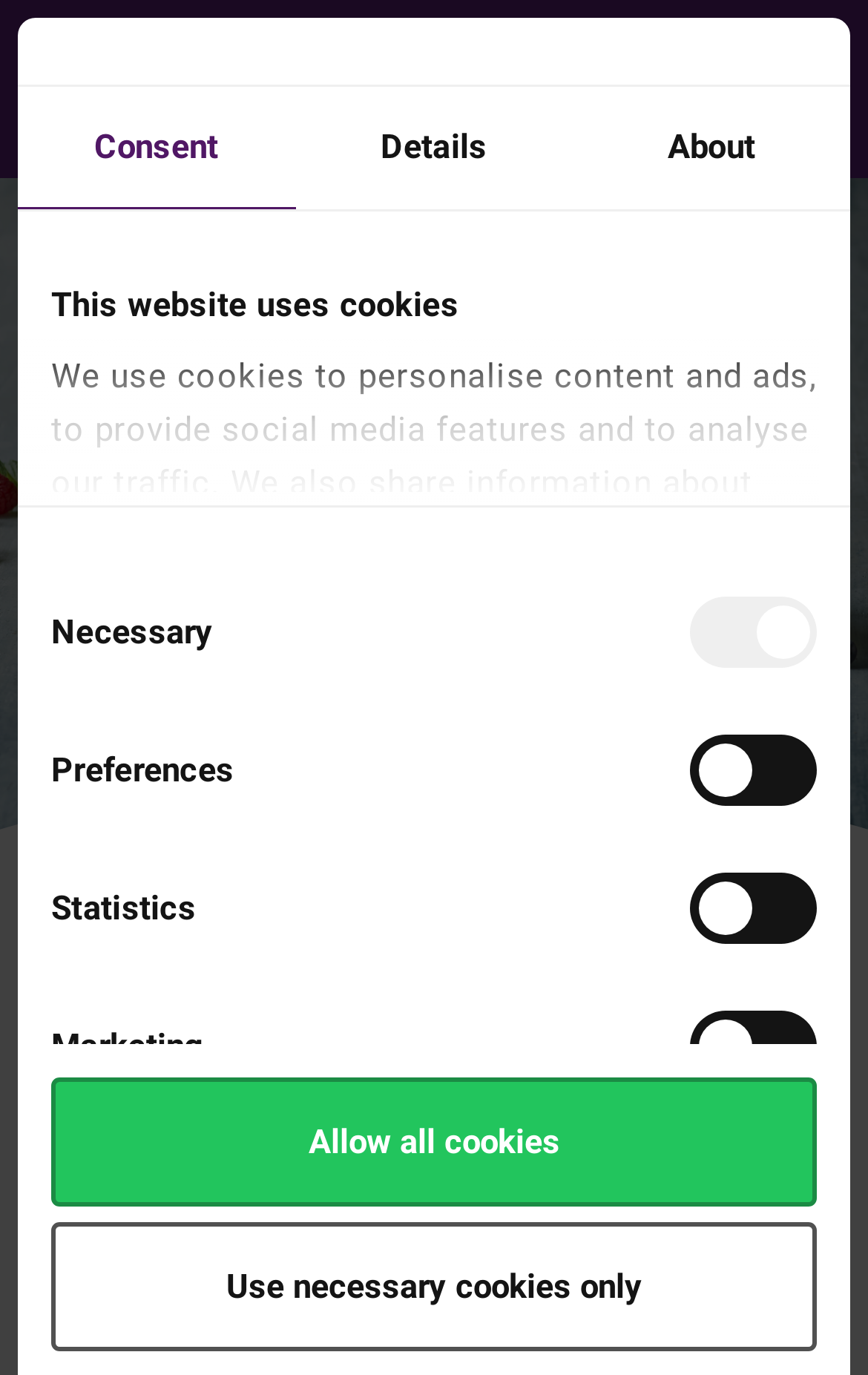How many buttons are available below the 'Consent' tabpanel?
Provide a detailed and extensive answer to the question.

Below the 'Consent' tabpanel, there are two buttons: 'Use necessary cookies only' and 'Allow all cookies'. These buttons allow users to make a choice about their cookie preferences.